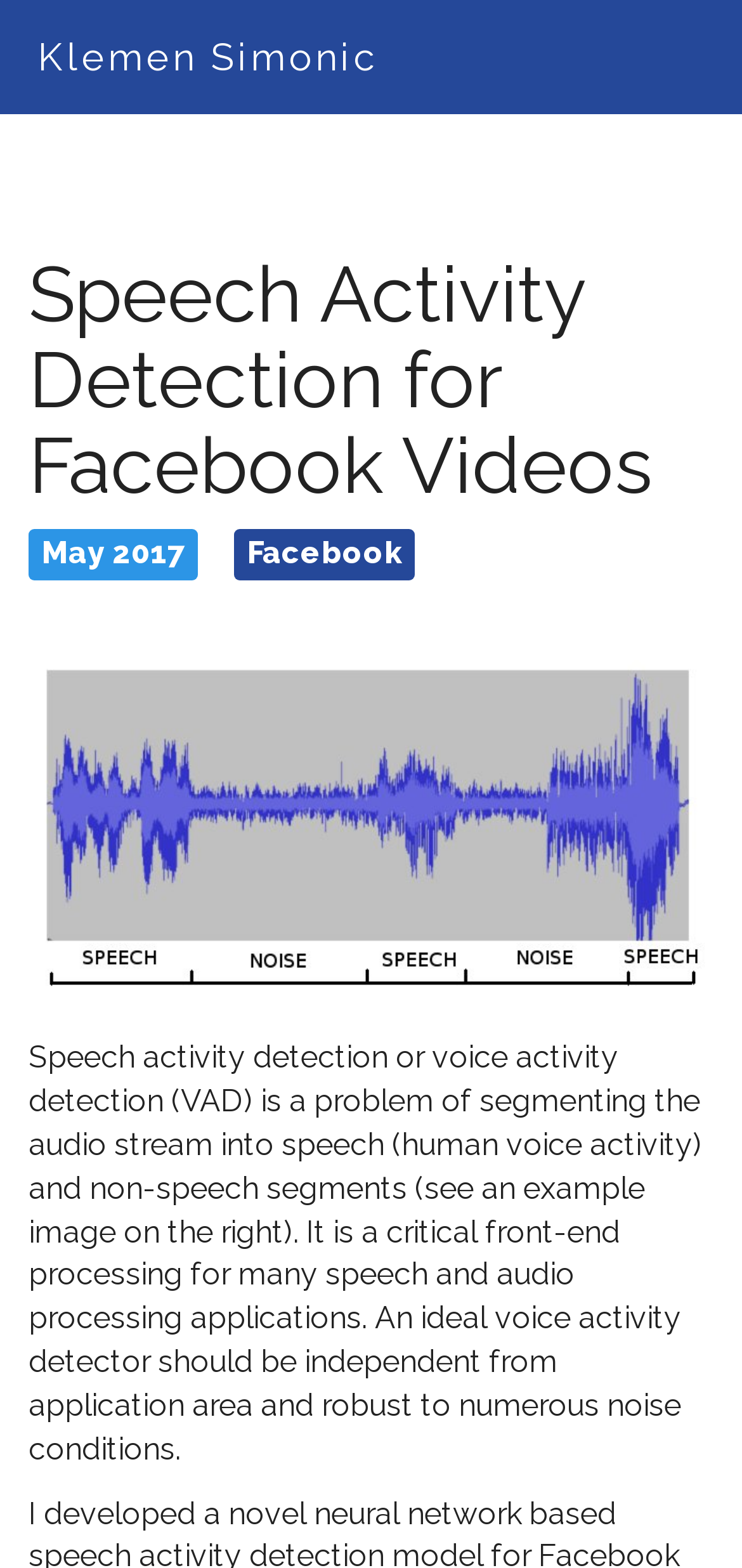What is the problem that speech activity detection solves?
Based on the screenshot, respond with a single word or phrase.

Segmenting audio stream into speech and non-speech segments